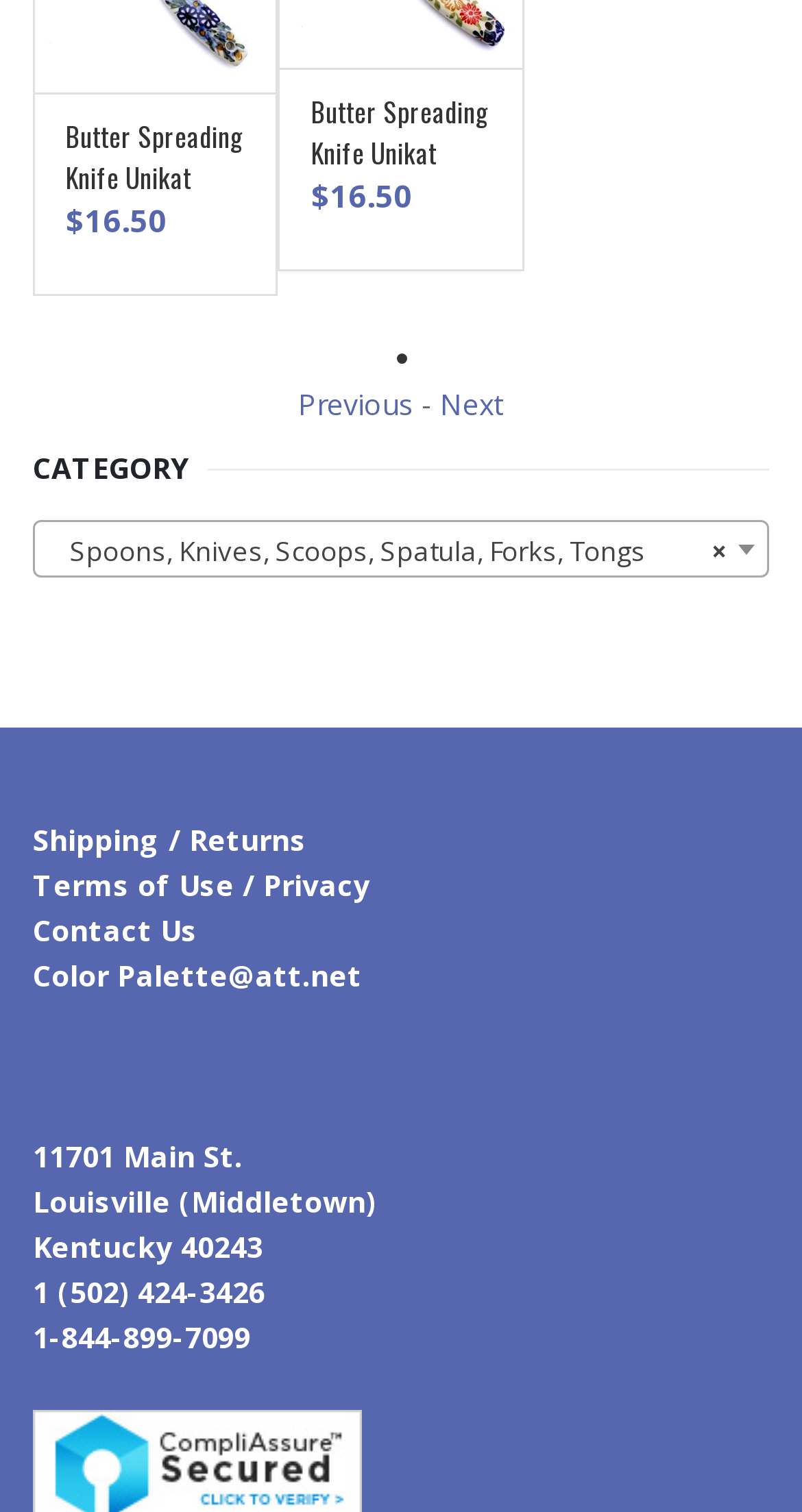Give a one-word or short-phrase answer to the following question: 
How many 'ADD TO CART' buttons are there?

2